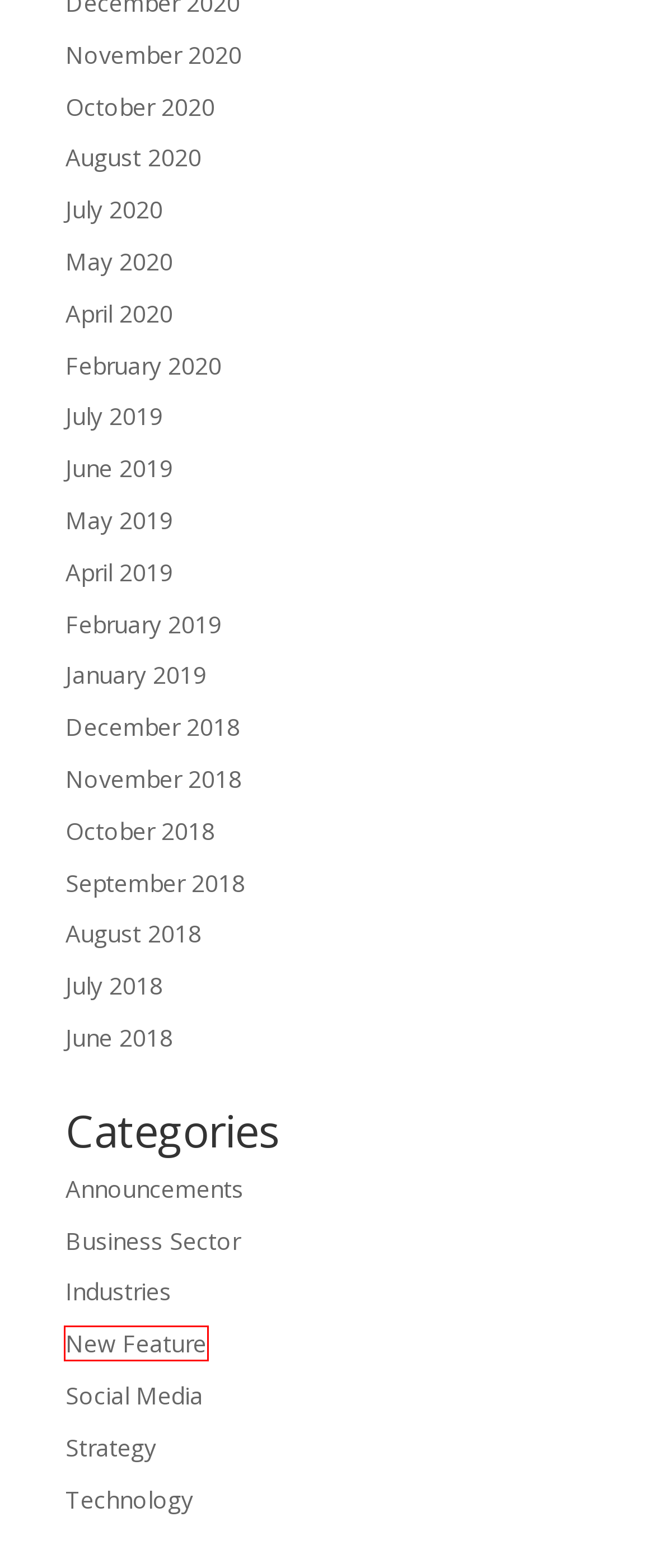You have a screenshot of a webpage with a red bounding box around an element. Choose the best matching webpage description that would appear after clicking the highlighted element. Here are the candidates:
A. Announcements | AppointmentCare
B. AppointmentCare and Your Business! | AppointmentCare
C. Industries | AppointmentCare
D. Technology | AppointmentCare
E. AppointmentCare | AppointmentCare
F. Archives | AppointmentCare
G. Strategy | AppointmentCare
H. New Feature | AppointmentCare

H